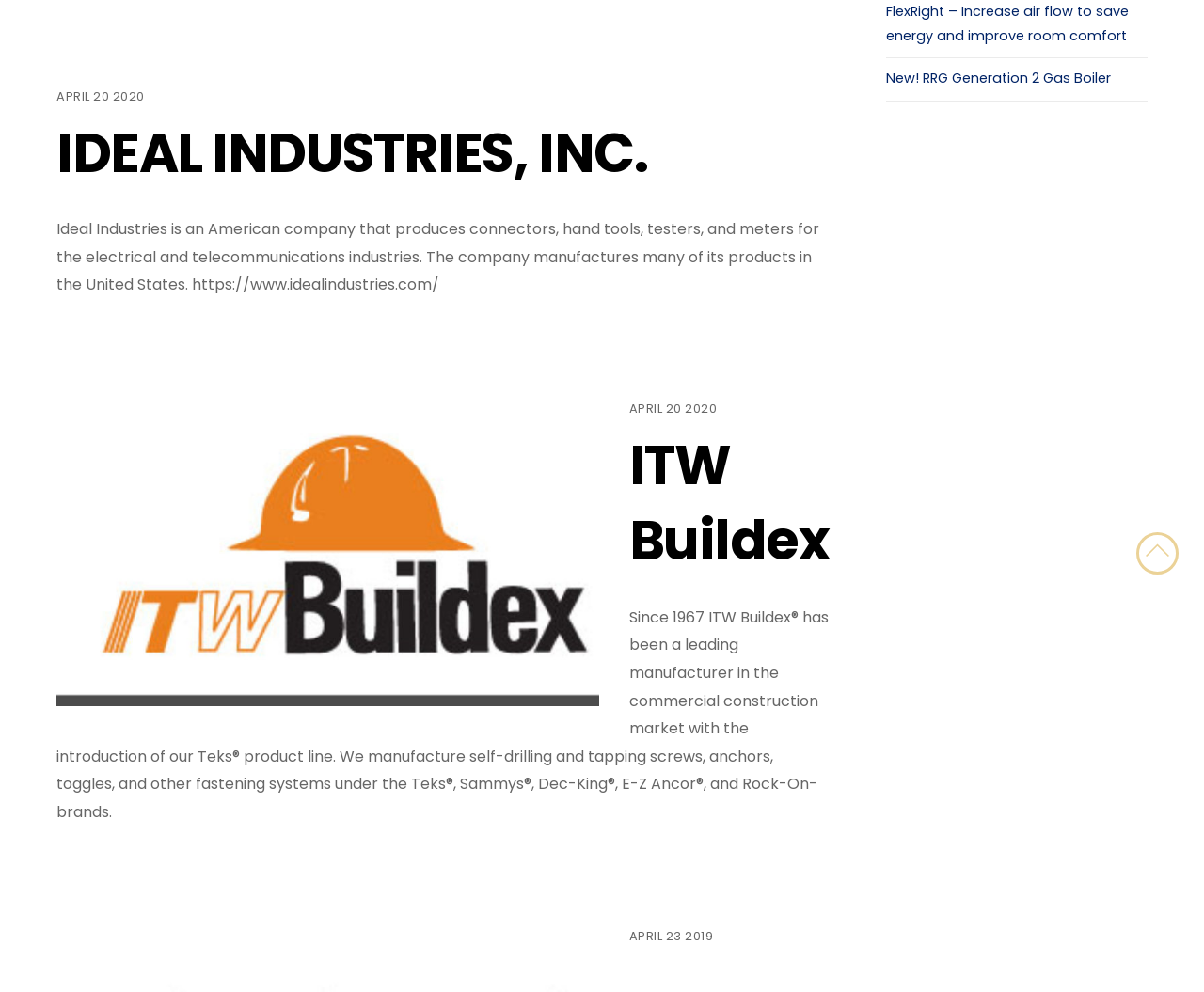Bounding box coordinates should be provided in the format (top-left x, top-left y, bottom-right x, bottom-right y) with all values between 0 and 1. Identify the bounding box for this UI element: ITW Buildex

[0.522, 0.431, 0.689, 0.583]